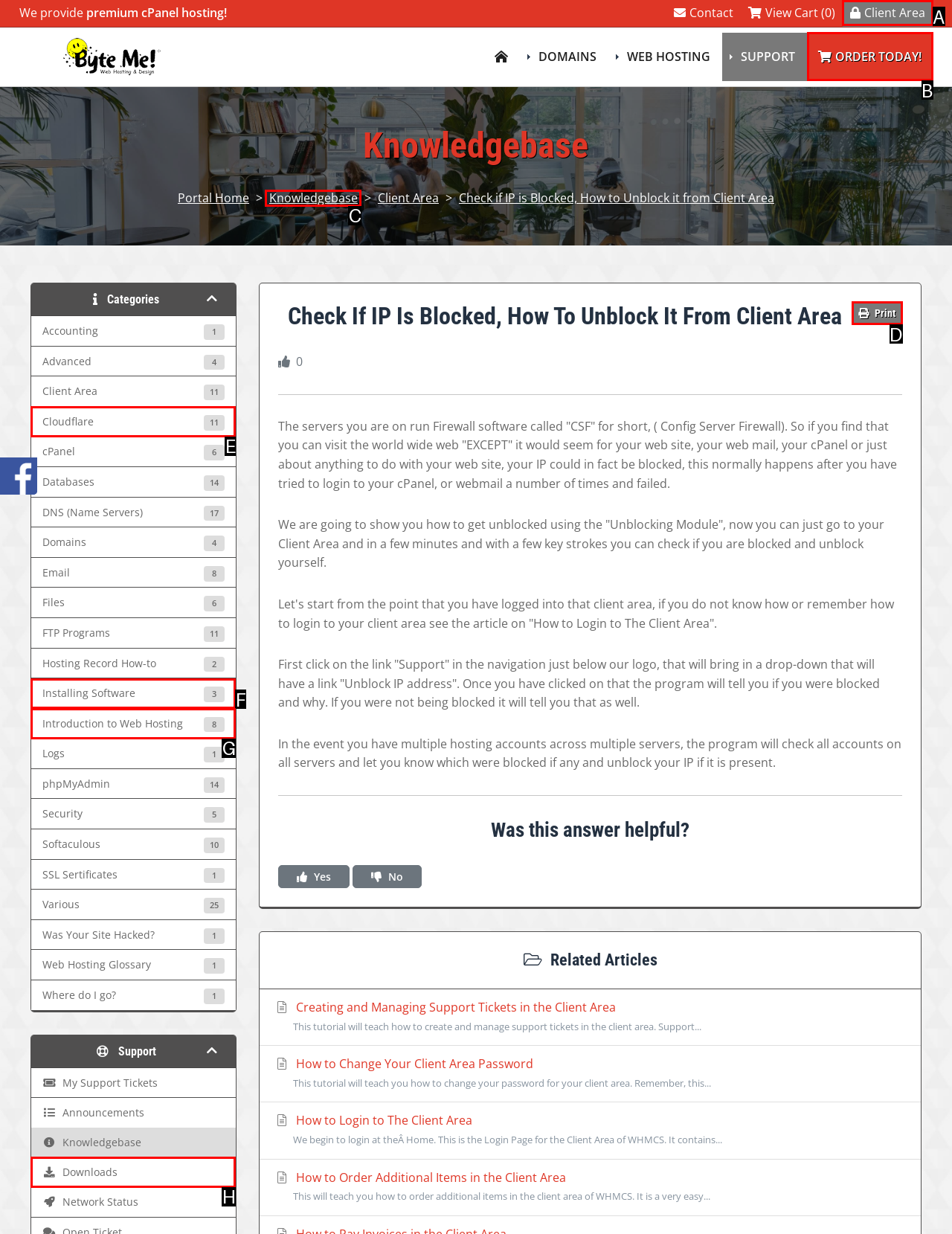Tell me which option I should click to complete the following task: Go to Client Area Answer with the option's letter from the given choices directly.

A